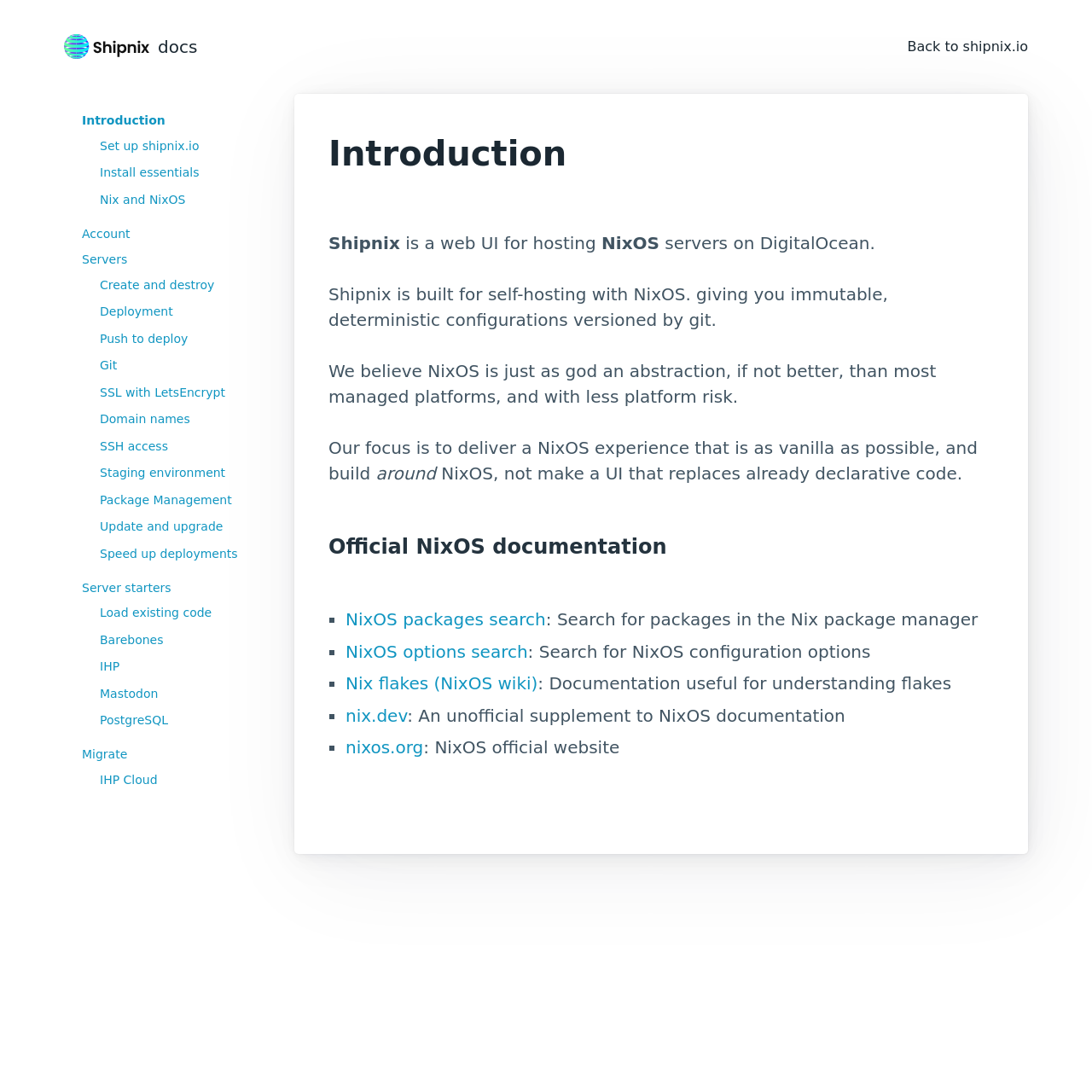What is the relationship between Shipnix and NixOS?
From the details in the image, answer the question comprehensively.

Based on the webpage content, Shipnix is built for self-hosting with NixOS, providing an experience that is as vanilla as possible and building around NixOS, not replacing declarative code.